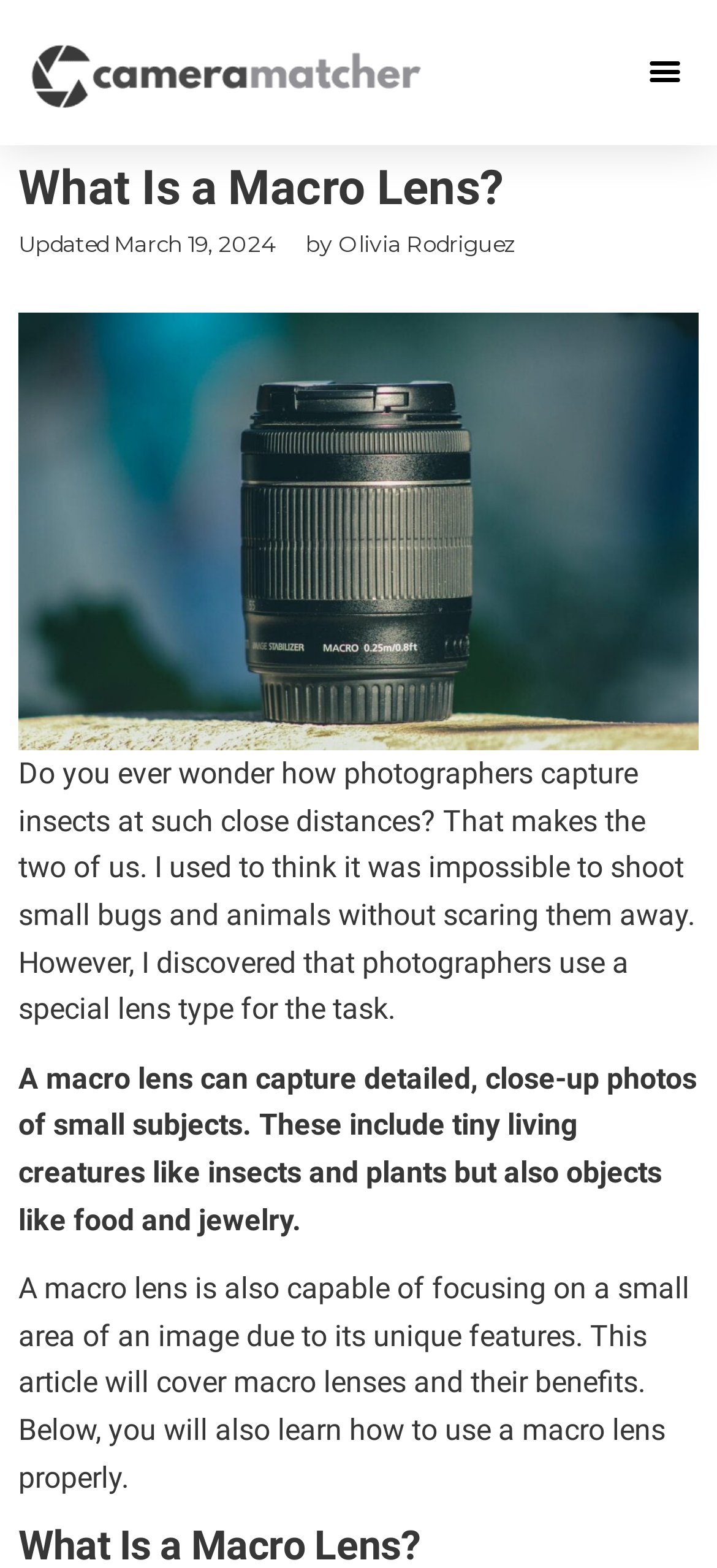Identify the bounding box for the given UI element using the description provided. Coordinates should be in the format (top-left x, top-left y, bottom-right x, bottom-right y) and must be between 0 and 1. Here is the description: by Olivia Rodriguez

[0.426, 0.14, 0.721, 0.17]